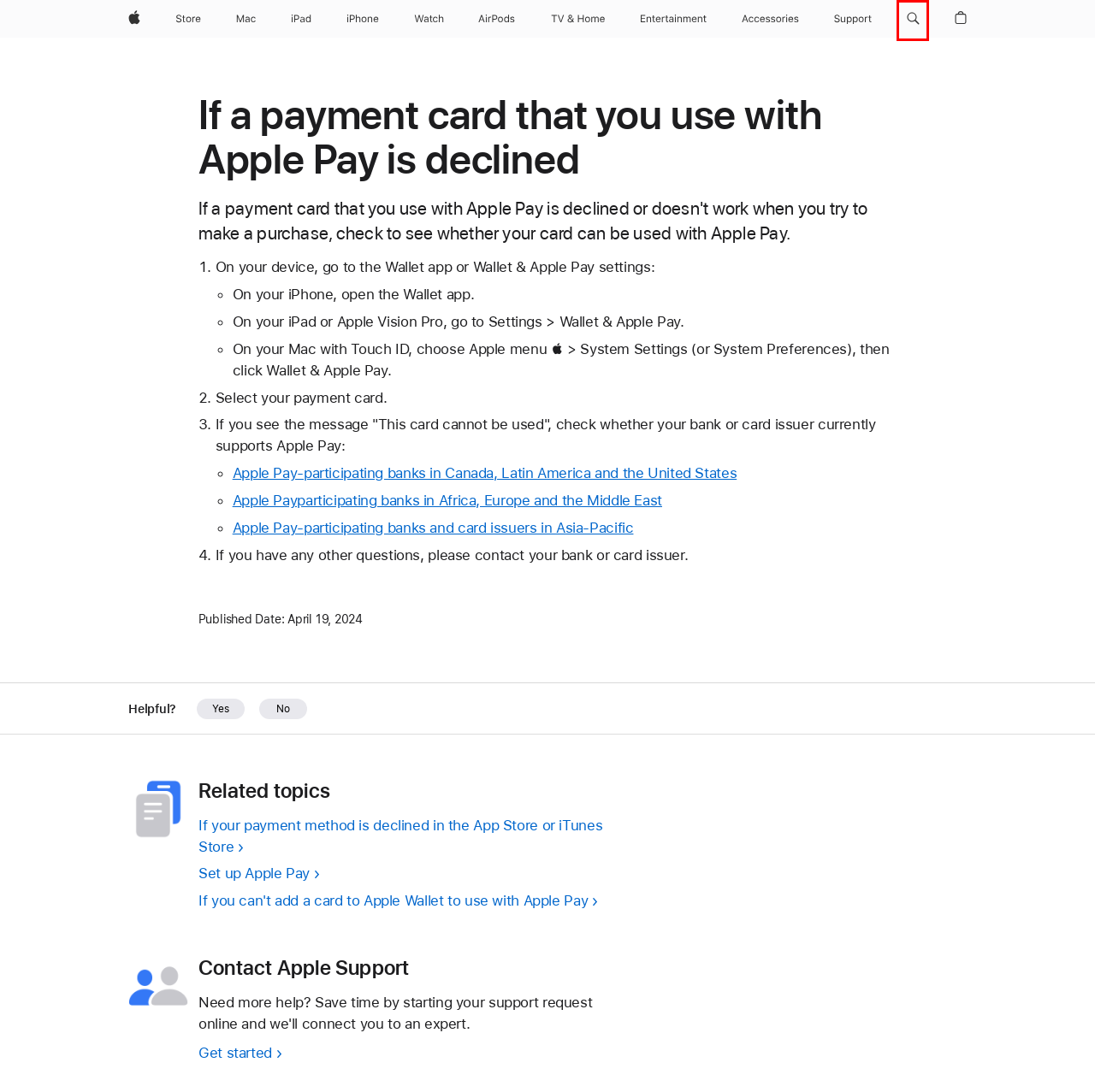With the provided screenshot showing a webpage and a red bounding box, determine which webpage description best fits the new page that appears after clicking the element inside the red box. Here are the options:
A. Apple Pay participating banks and card issuers in Asia-Pacific - Apple Support
B. Apple - Support - Search (SG)
C. Apple Store Online - Apple (SG)
D. Consent Form
E. Entertainment - Services - Apple (SG)
F. If you can't add a card to Apple Wallet to use with Apple Pay - Apple Support (SG)
G. Apple Pay participating banks in Canada, Latin America, and the United States - Apple Support
H. Apple Watch - Apple (SG)

B